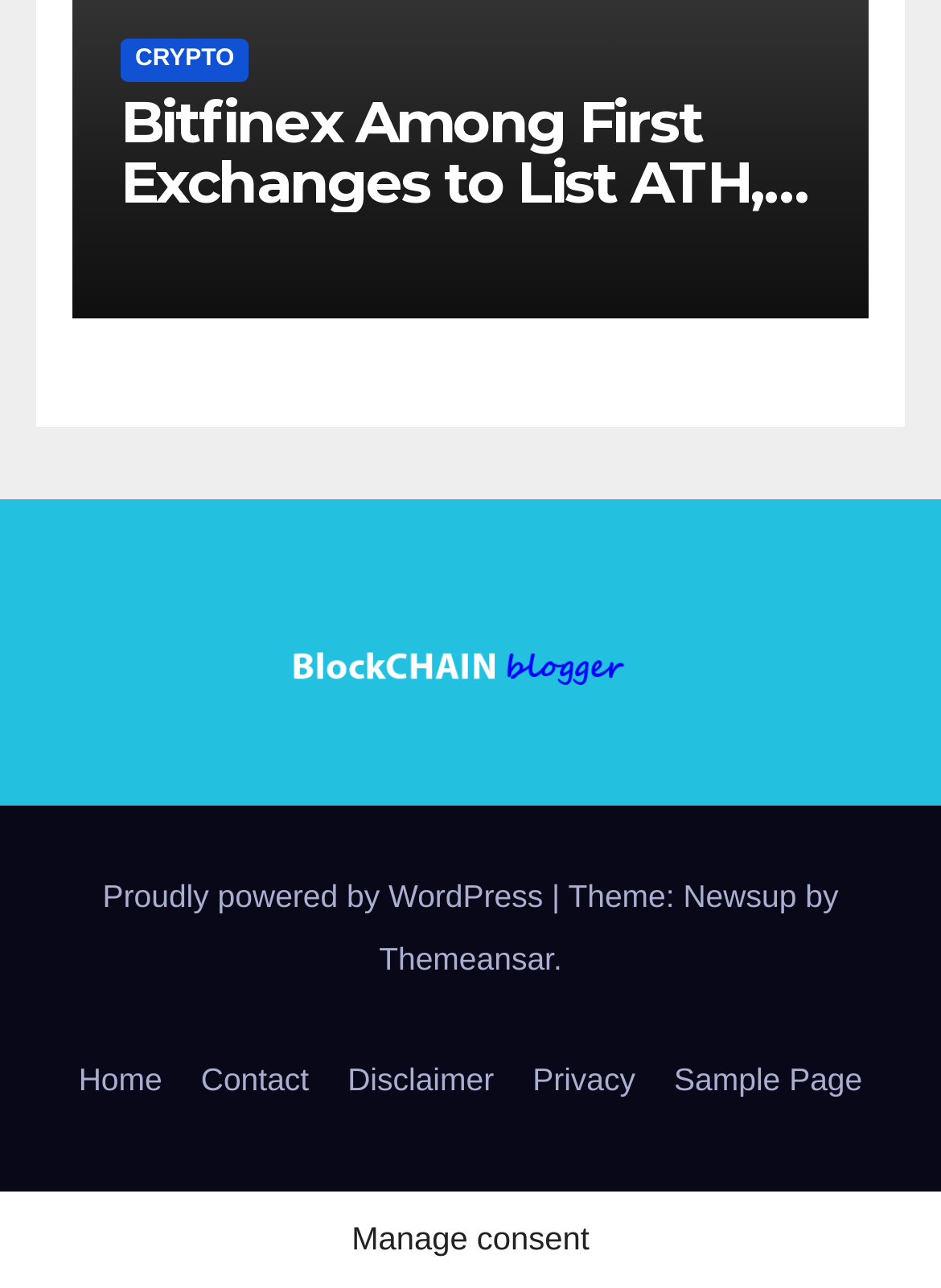Determine the bounding box coordinates of the target area to click to execute the following instruction: "Click on CRYPTO."

[0.128, 0.03, 0.264, 0.064]